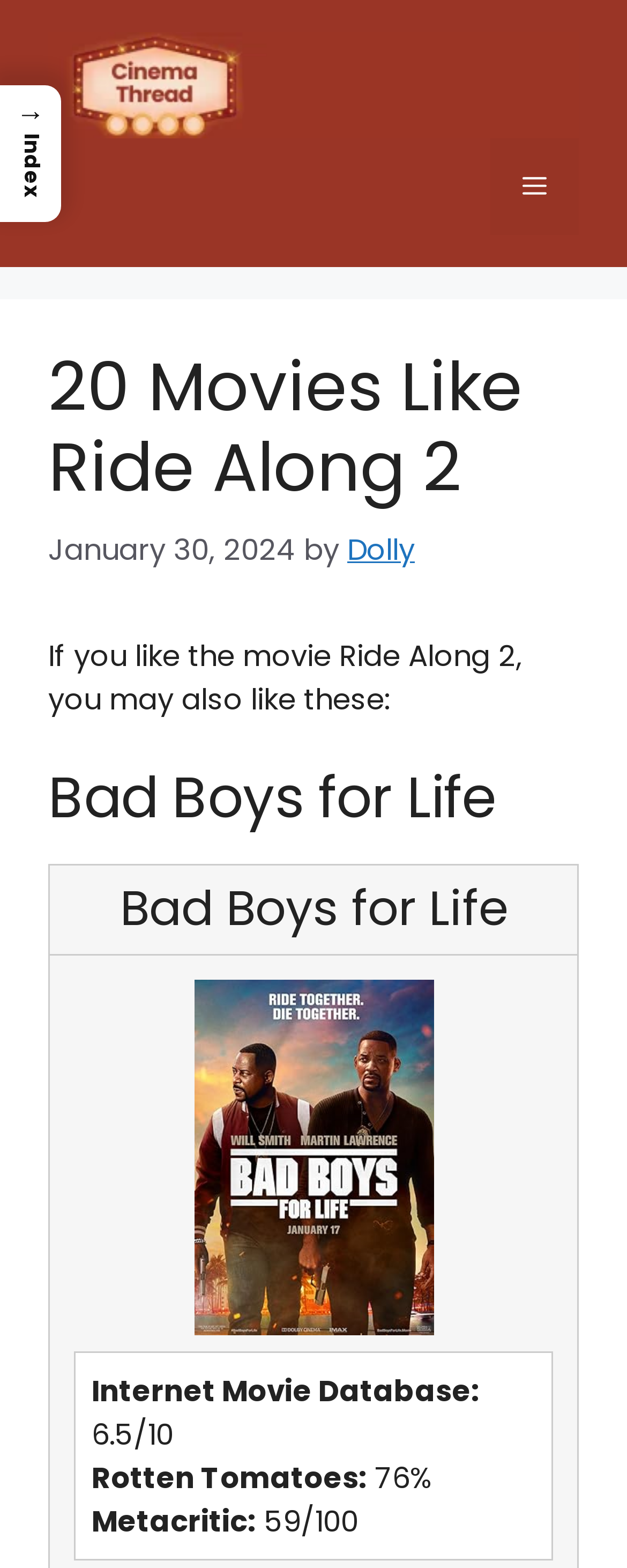Given the element description, predict the bounding box coordinates in the format (top-left x, top-left y, bottom-right x, bottom-right y). Make sure all values are between 0 and 1. Here is the element description: alt="cinemathread.com"

[0.077, 0.04, 0.923, 0.066]